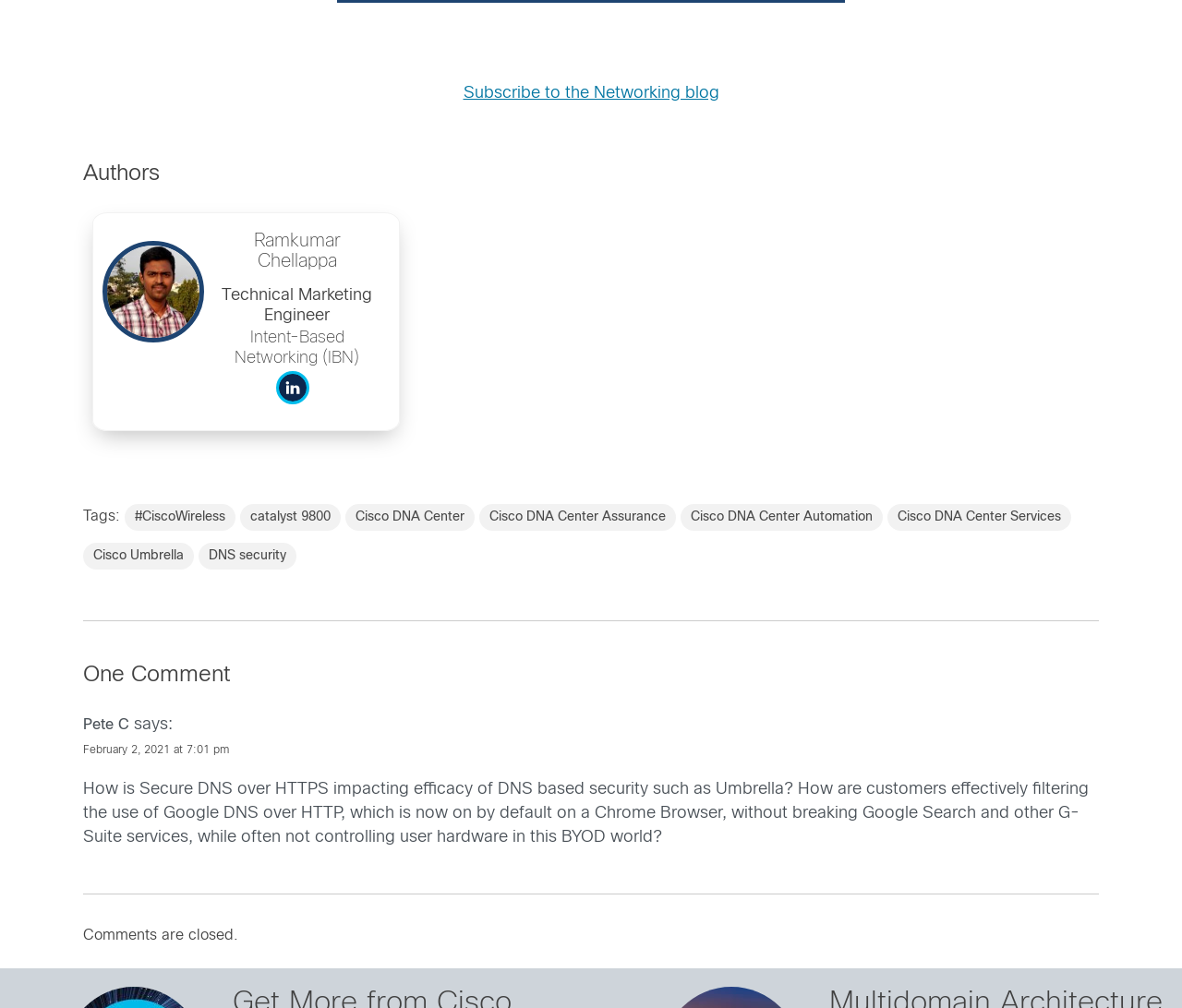Locate the bounding box of the UI element described by: "Cisco DNA Center Assurance" in the given webpage screenshot.

[0.405, 0.5, 0.572, 0.527]